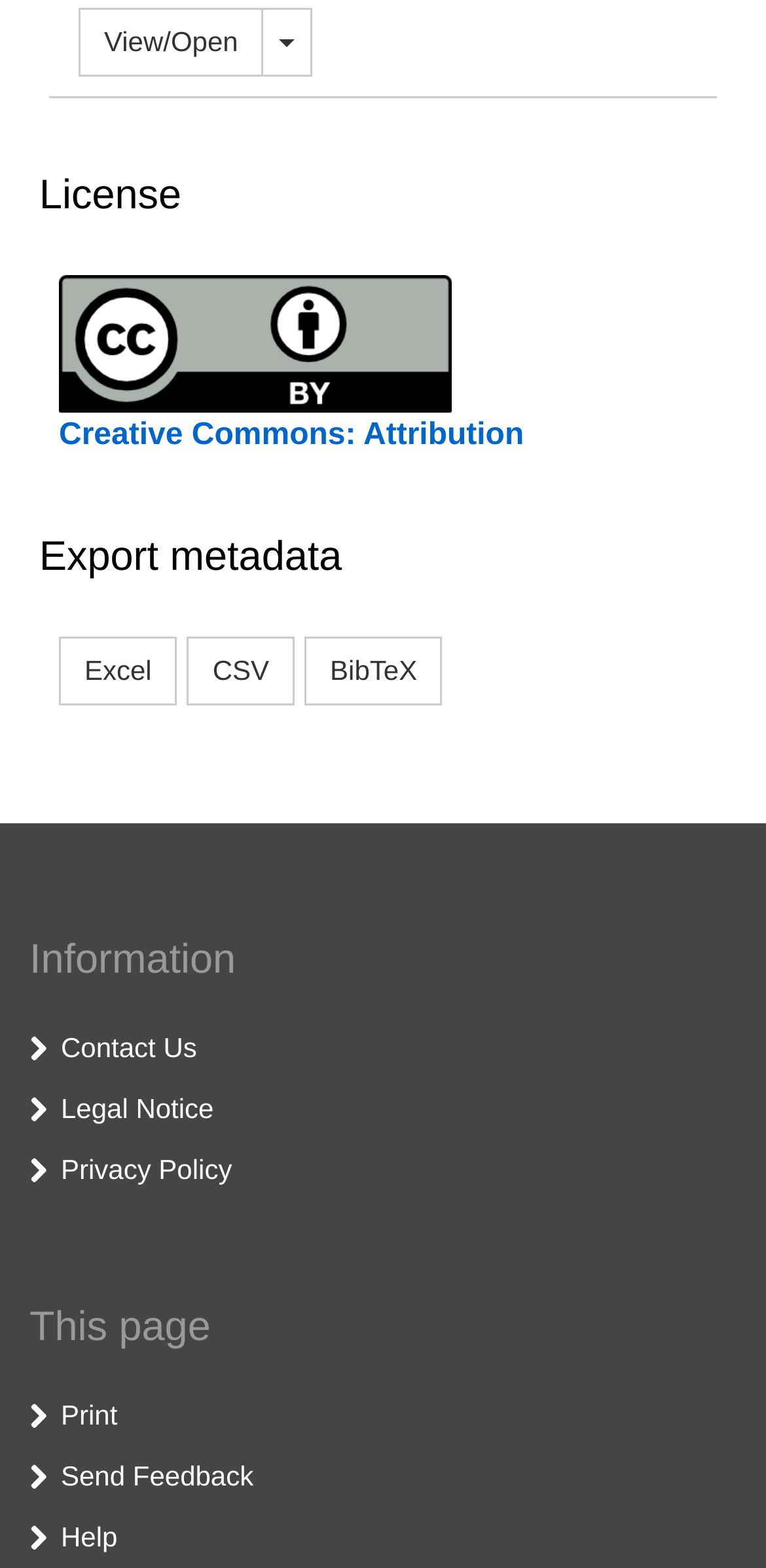Find the bounding box of the web element that fits this description: "Privacy Policy".

[0.079, 0.736, 0.303, 0.756]